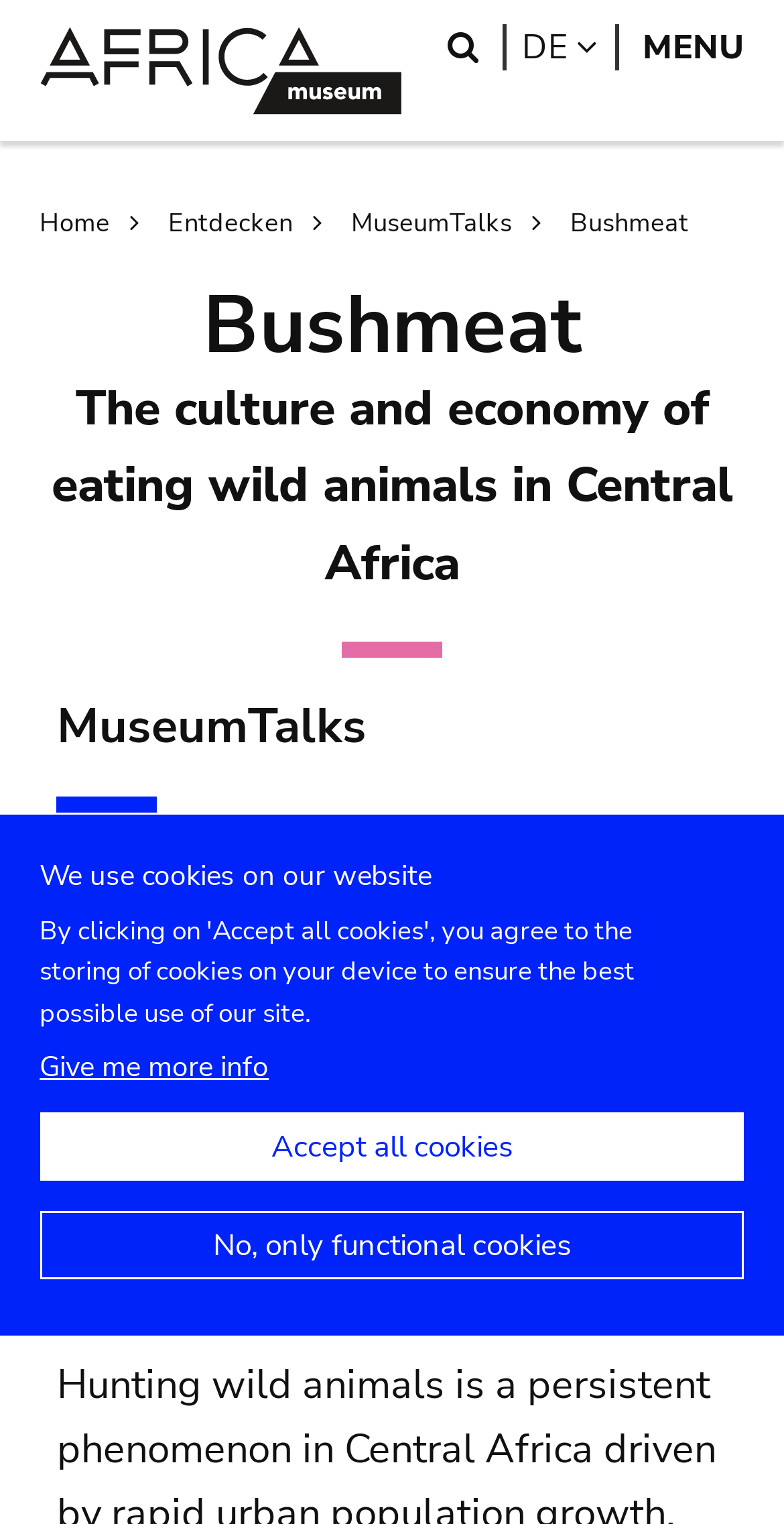Please mark the bounding box coordinates of the area that should be clicked to carry out the instruction: "Search for something".

[0.571, 0.016, 0.645, 0.046]